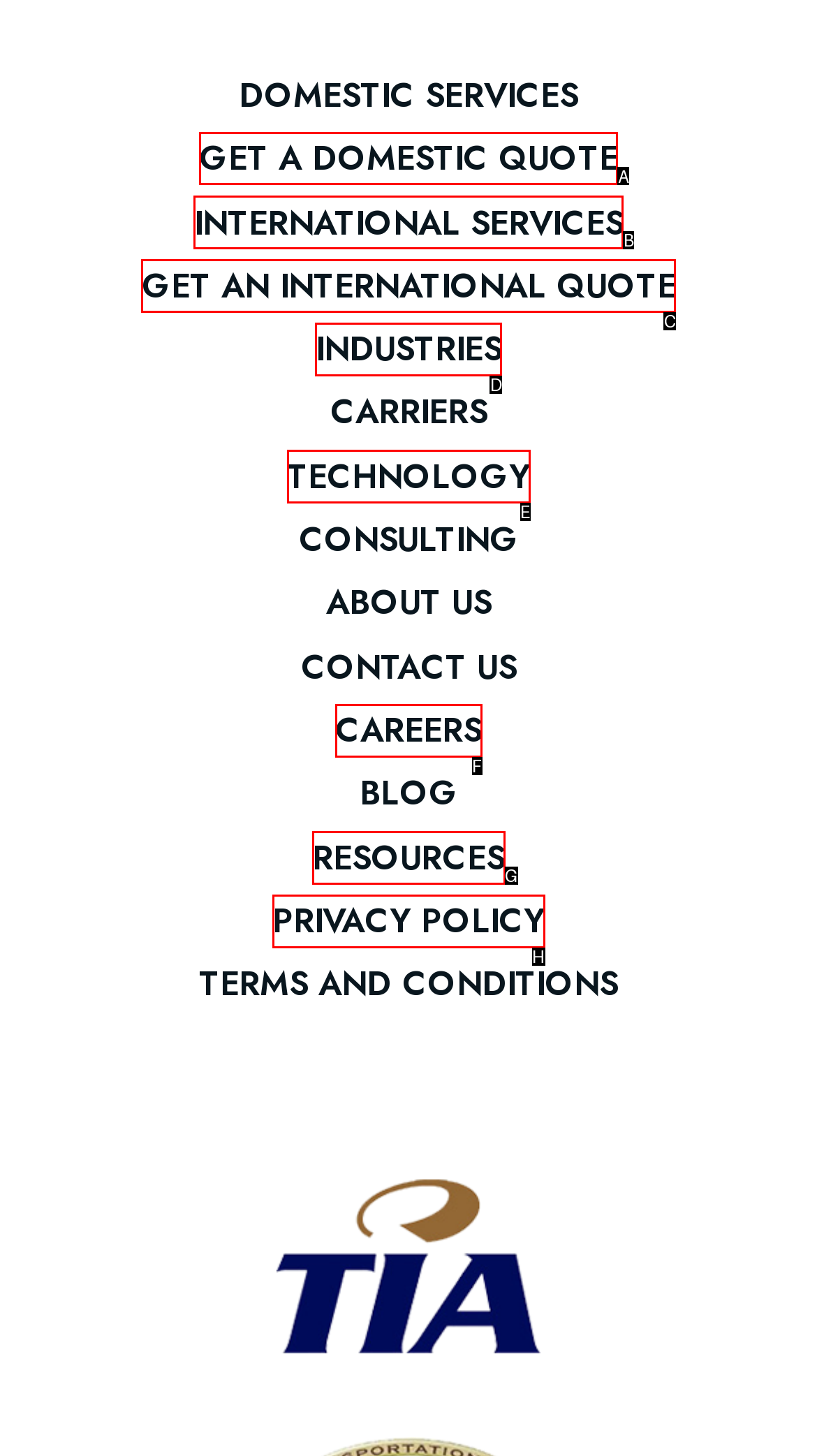Choose the UI element to click on to achieve this task: Go to the next page. Reply with the letter representing the selected element.

None